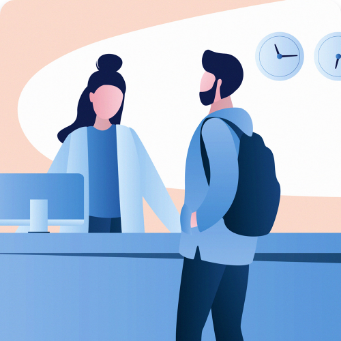Offer an in-depth caption for the image.

The image depicts a modern and inviting scene at a service counter, likely in a Tourist Information Centre, which relates to the Bratislava CARD. A staff member, dressed in a white coat, engages with a customer standing at the counter. The atmosphere is bright, complemented by soft pastel colors in the background, enhancing the friendly and approachable vibe of the setting. 

The customer, sporting a backpack, appears to be inquiring about services, likely related to purchasing or activating the Bratislava CARD. This interaction aligns with the information provided on the website, indicating that the card can be acquired in person at such locations. On the wall behind the counter, two round clocks are visible, suggesting a focus on time and efficiency, which could imply the staff's dedication to providing timely assistance and a seamless experience for customers.